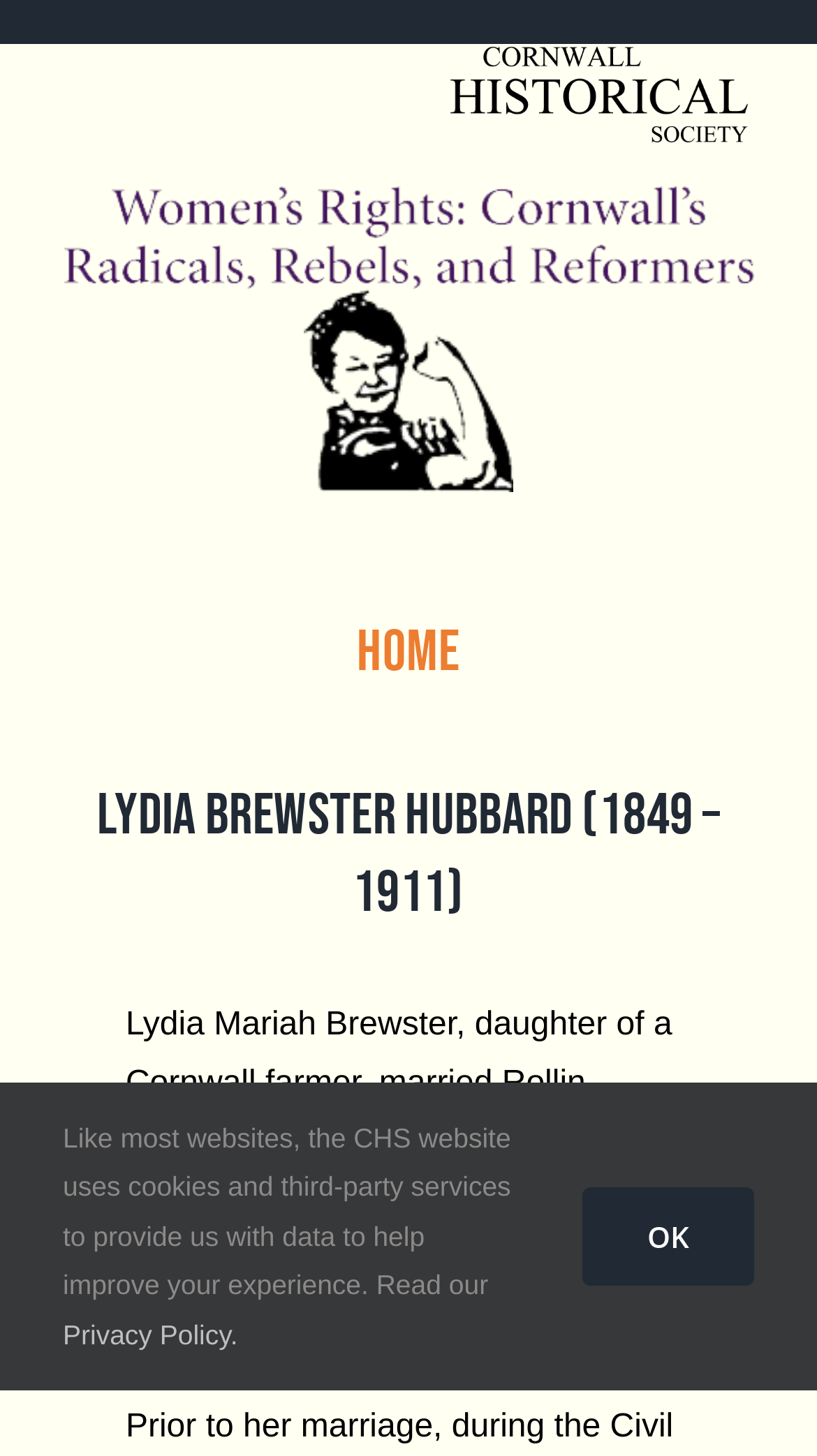What is the name of the organization associated with this webpage? Look at the image and give a one-word or short phrase answer.

Cornwall Historical Society